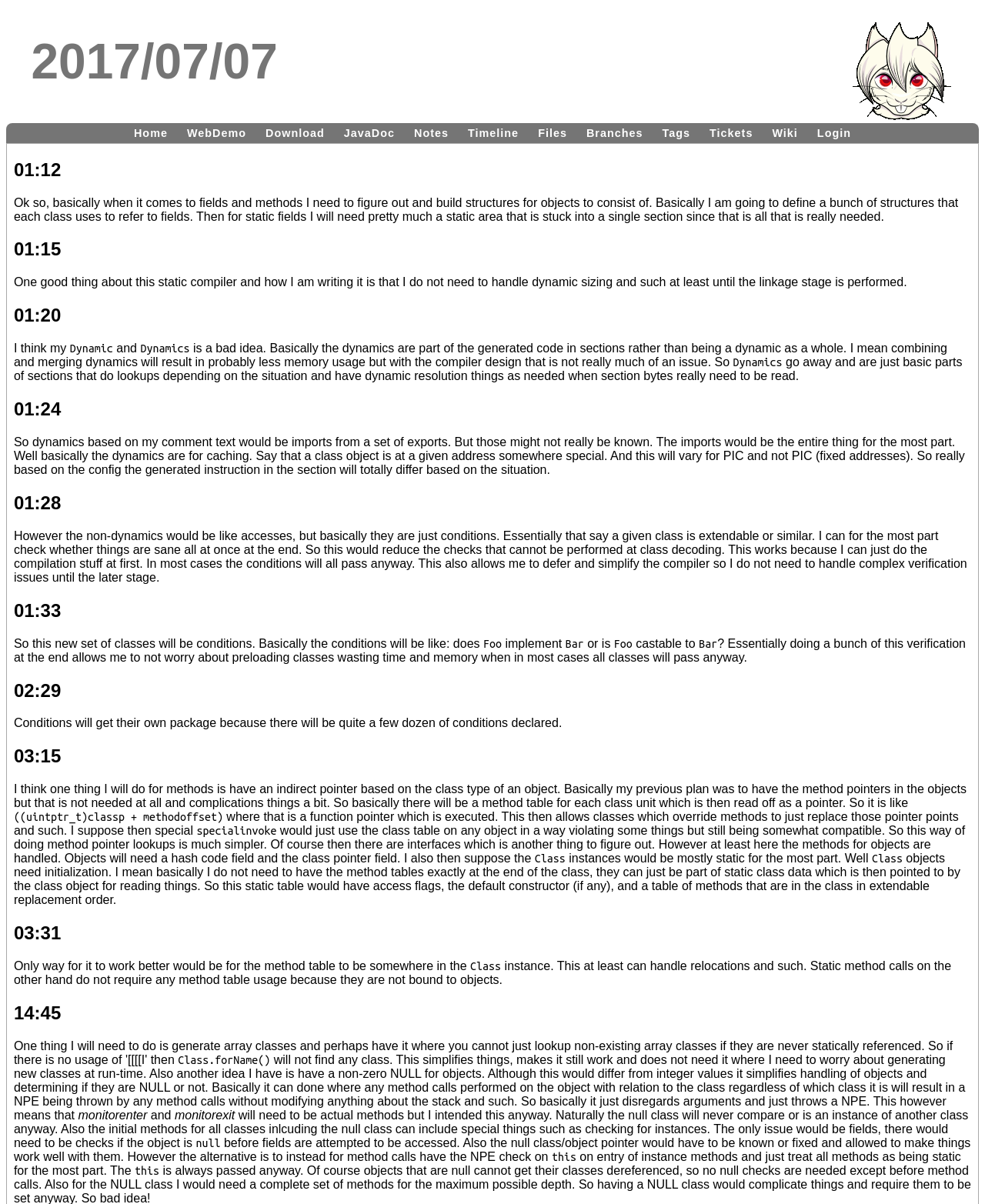Please find the bounding box coordinates of the element's region to be clicked to carry out this instruction: "Click on the 'Download' link".

[0.262, 0.103, 0.337, 0.117]